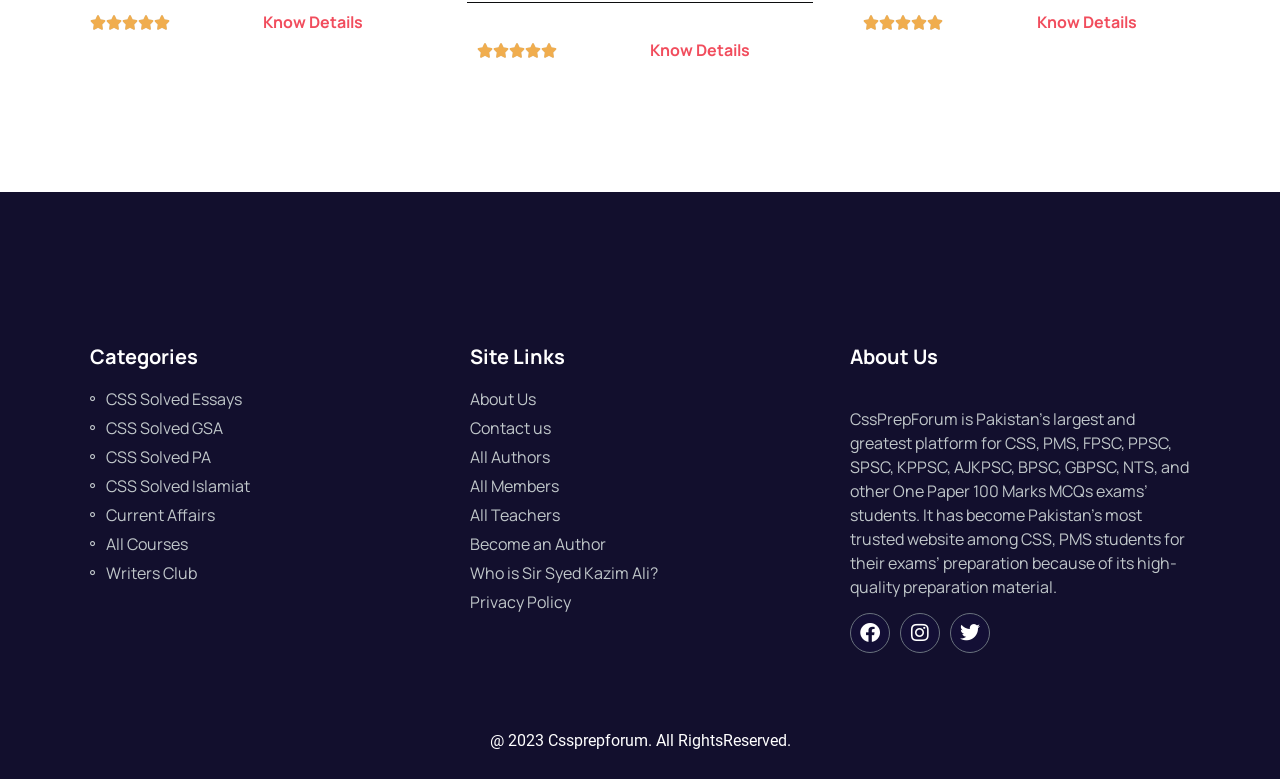What is the purpose of the website?
Please answer the question with a detailed and comprehensive explanation.

The purpose of the website can be inferred from the StaticText element, which states that CssPrepForum is a platform for CSS, PMS, FPSC, PPSC, SPSC, KPPSC, AJKPSC, BPSC, GBPSC, NTS, and other One Paper 100 Marks MCQs exams’ students, indicating that the website is for exams preparation.